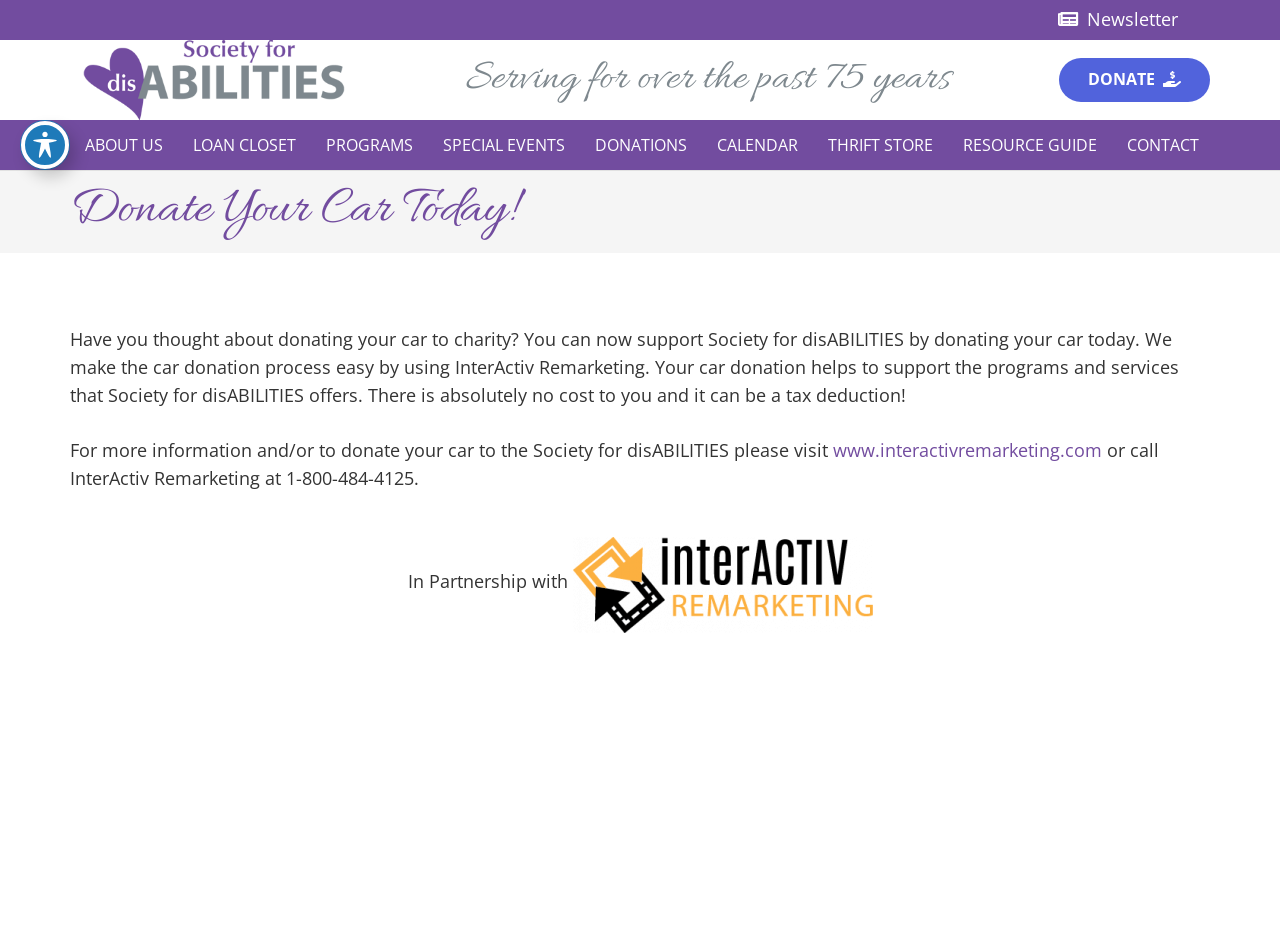Please identify the bounding box coordinates of the clickable area that will fulfill the following instruction: "Get more information about the Picture Round". The coordinates should be in the format of four float numbers between 0 and 1, i.e., [left, top, right, bottom].

None